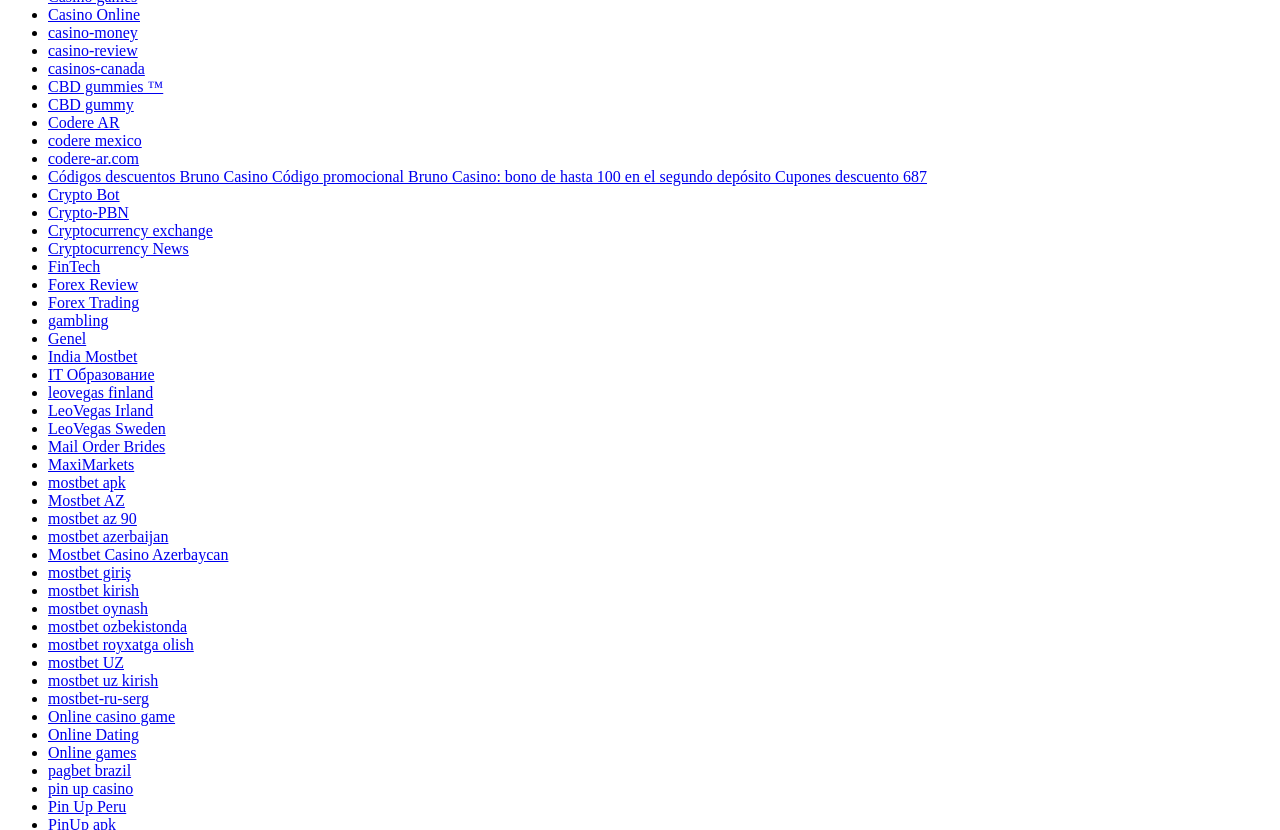What is the vertical position of the link 'Crypto Bot' relative to the link 'casino-review'?
Using the image, provide a concise answer in one word or a short phrase.

Below